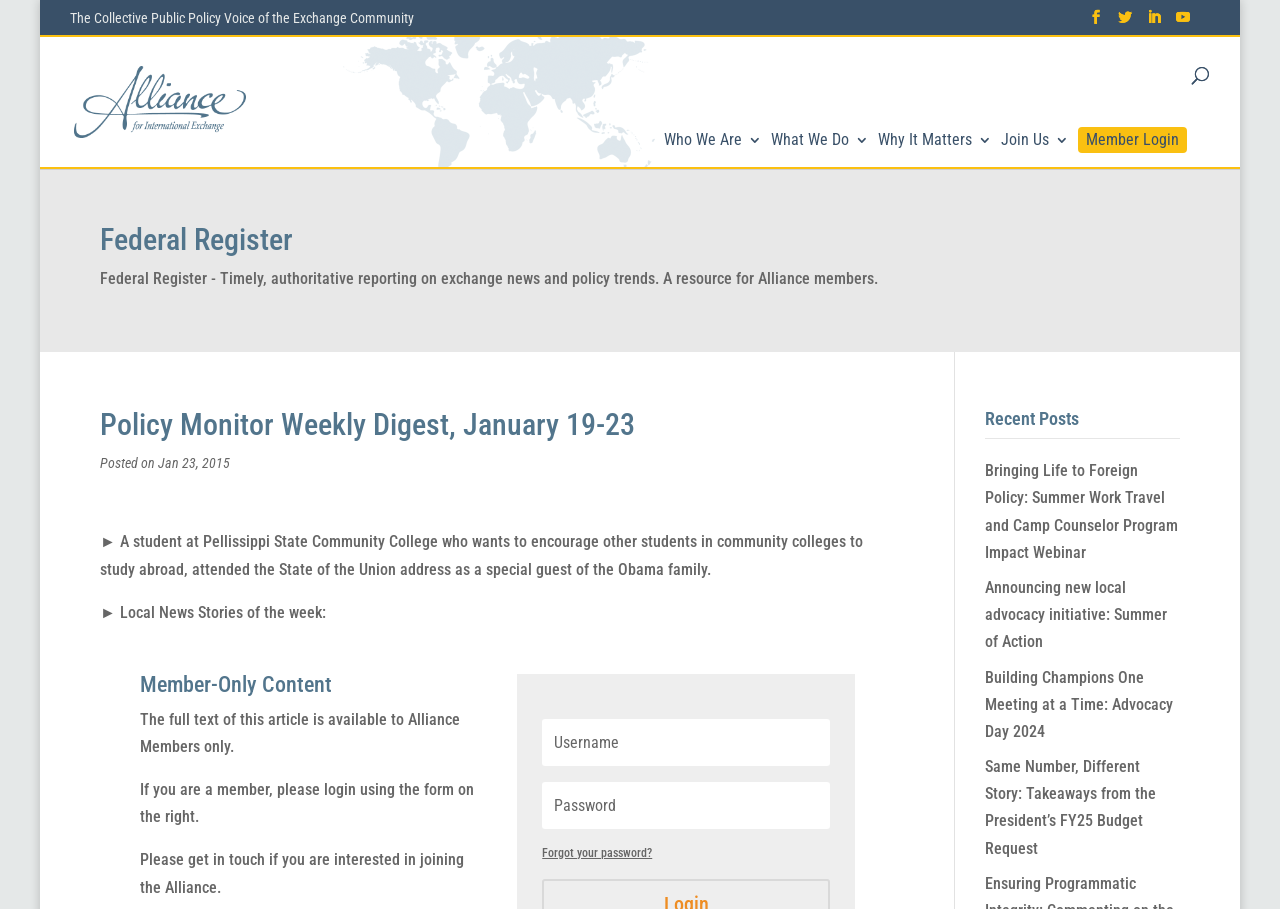Use a single word or phrase to answer the question:
How many links are there in the 'Recent Posts' section?

4